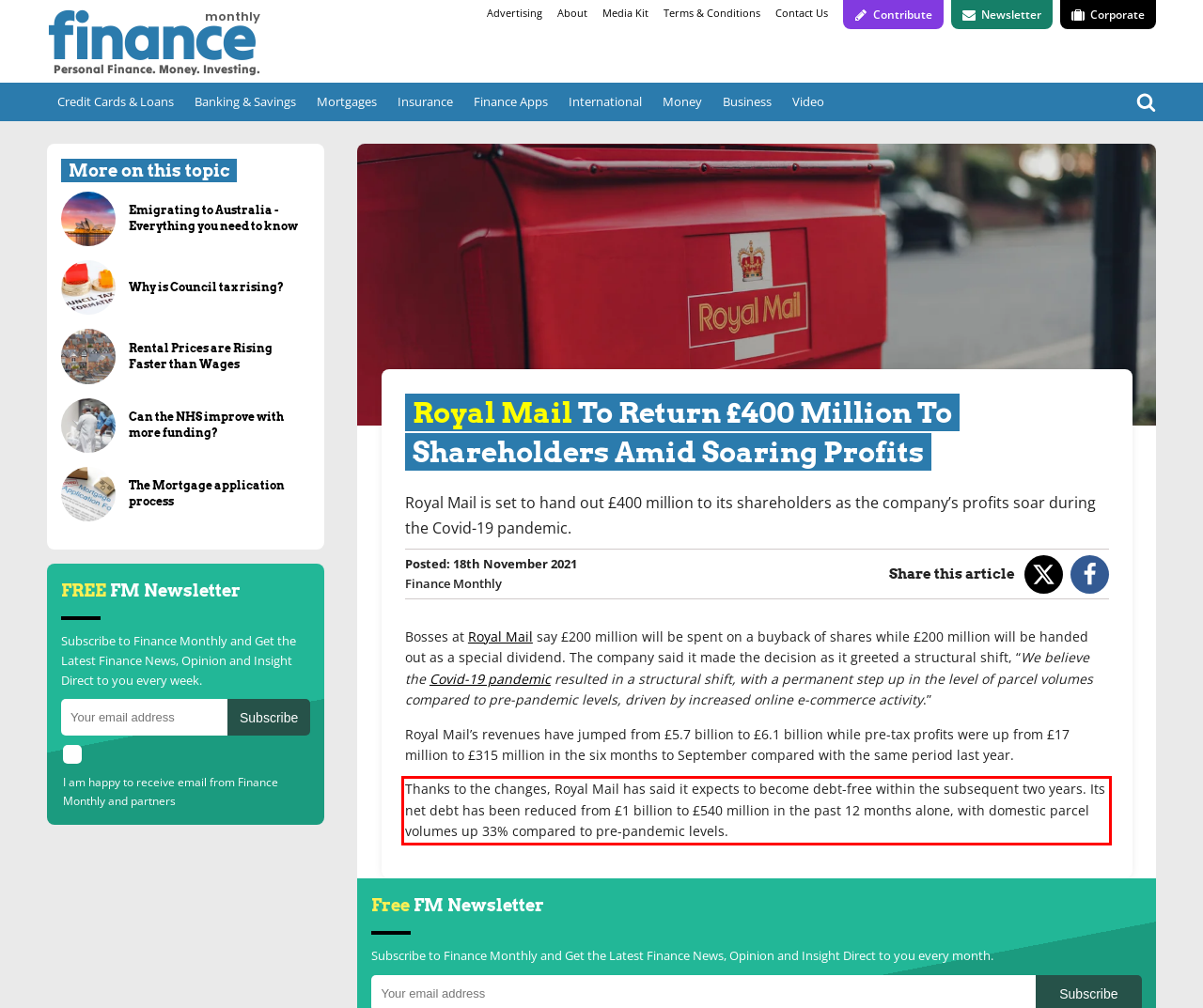Given a screenshot of a webpage containing a red rectangle bounding box, extract and provide the text content found within the red bounding box.

Thanks to the changes, Royal Mail has said it expects to become debt-free within the subsequent two years. Its net debt has been reduced from £1 billion to £540 million in the past 12 months alone, with domestic parcel volumes up 33% compared to pre-pandemic levels.